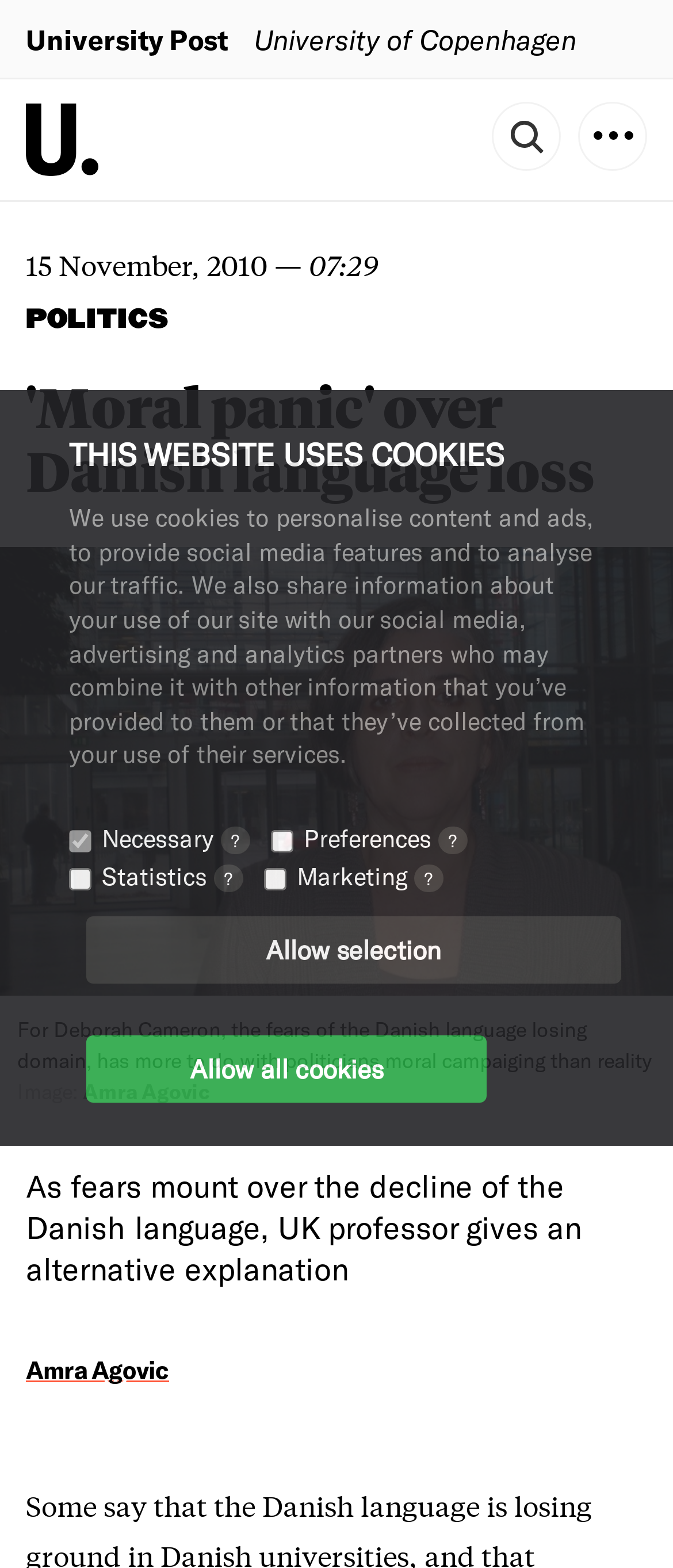Can you find the bounding box coordinates for the element that needs to be clicked to execute this instruction: "Click the 'University Post' link"? The coordinates should be given as four float numbers between 0 and 1, i.e., [left, top, right, bottom].

[0.038, 0.01, 0.338, 0.039]